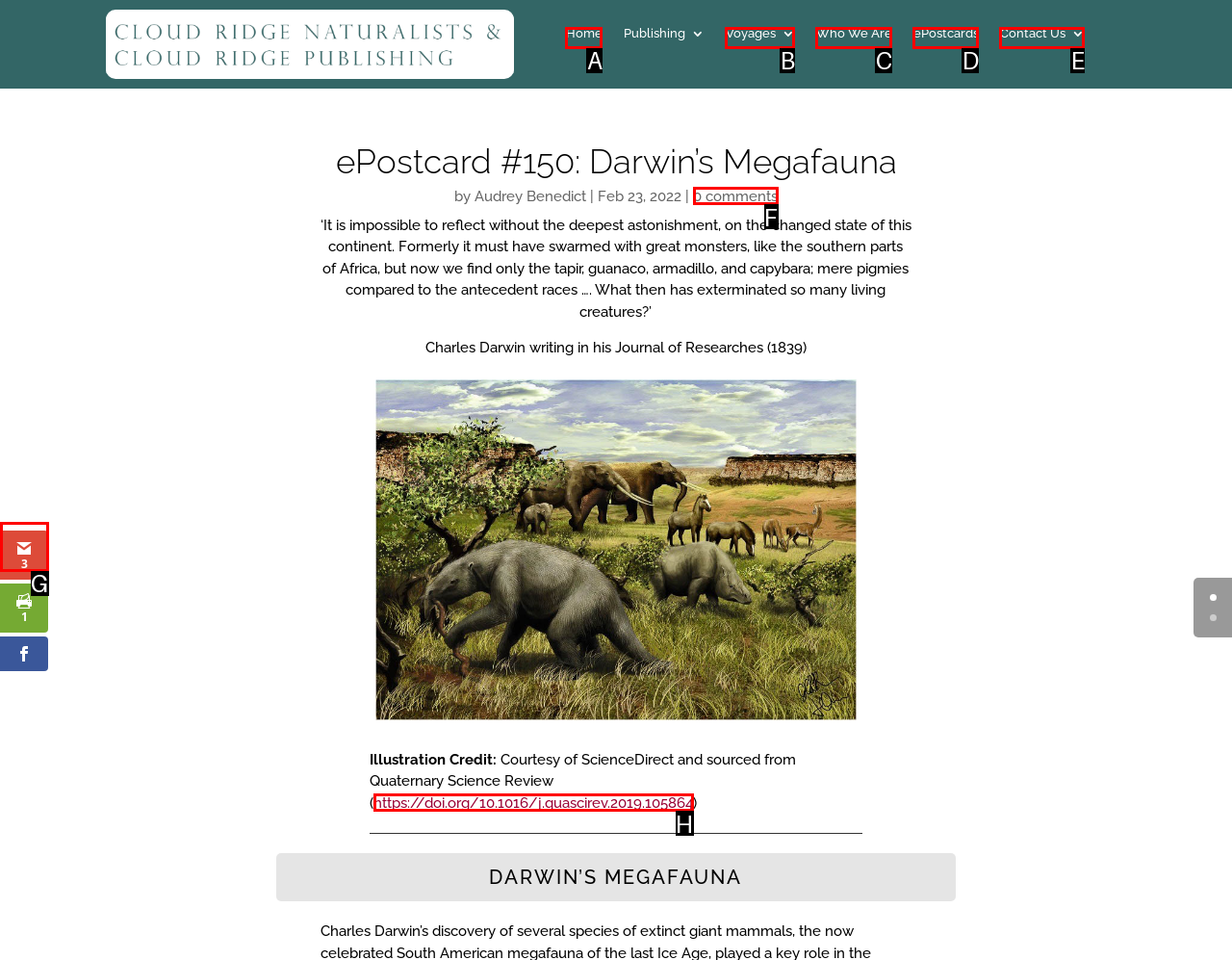Given the description: Who We Are, identify the matching HTML element. Provide the letter of the correct option.

C